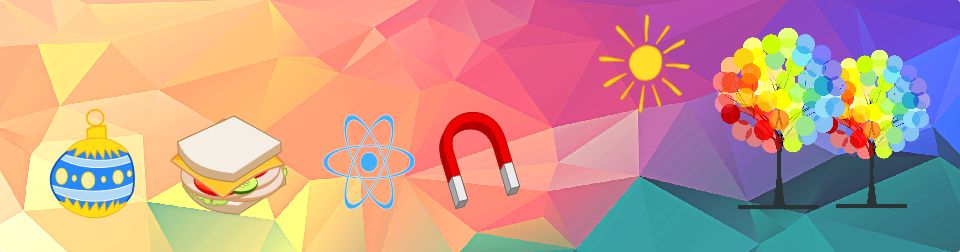What does the stylized sandwich represent?
Kindly offer a comprehensive and detailed response to the question.

The stylized sandwich is described as emphasizing fun and lunchtime enjoyment, which implies that it represents the interests or preferences of a food lover.